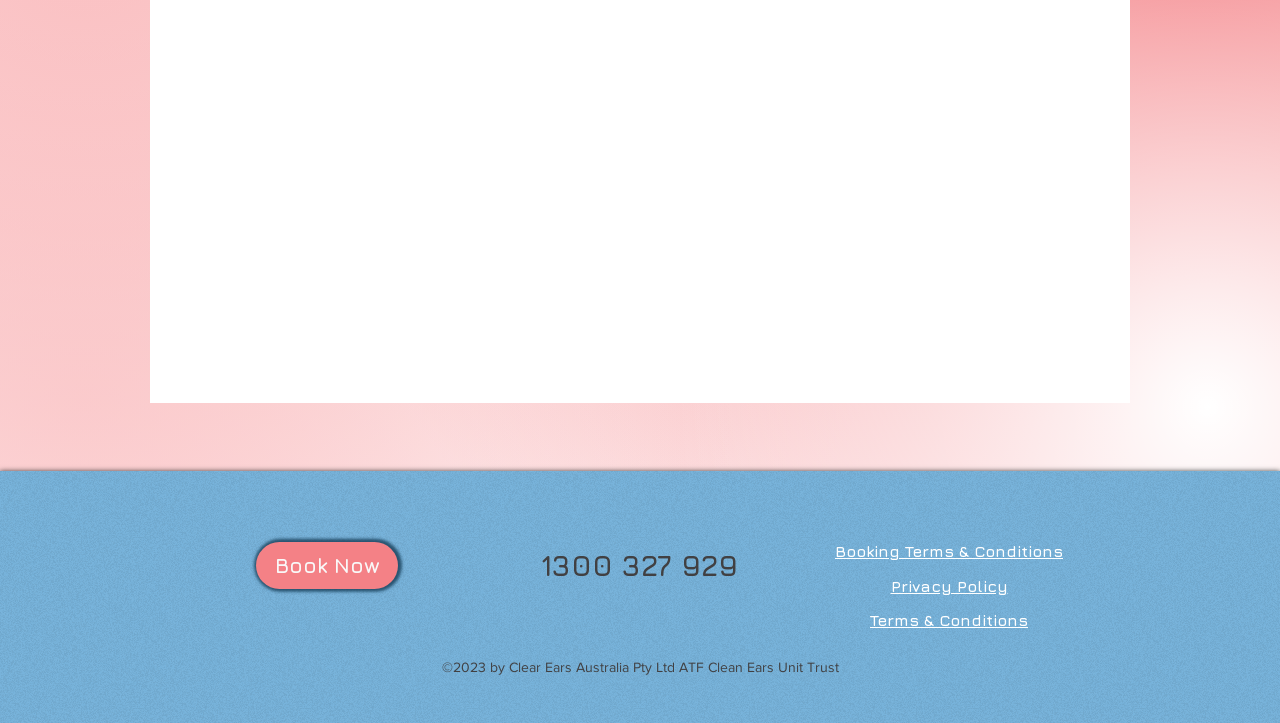Give a one-word or short phrase answer to the question: 
What are the three headings on the webpage?

Booking Terms, Privacy Policy, Terms & Conditions